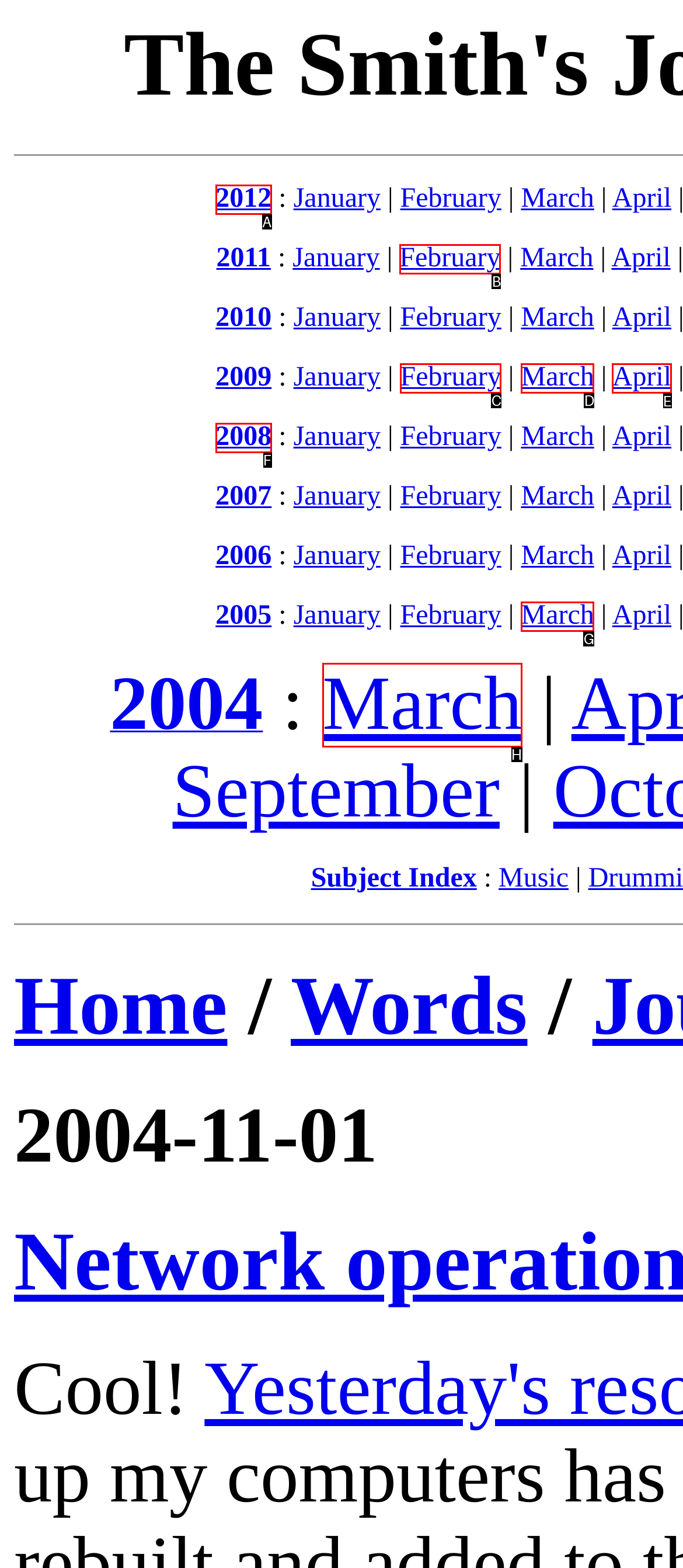Figure out which option to click to perform the following task: View April 2004
Provide the letter of the correct option in your response.

E